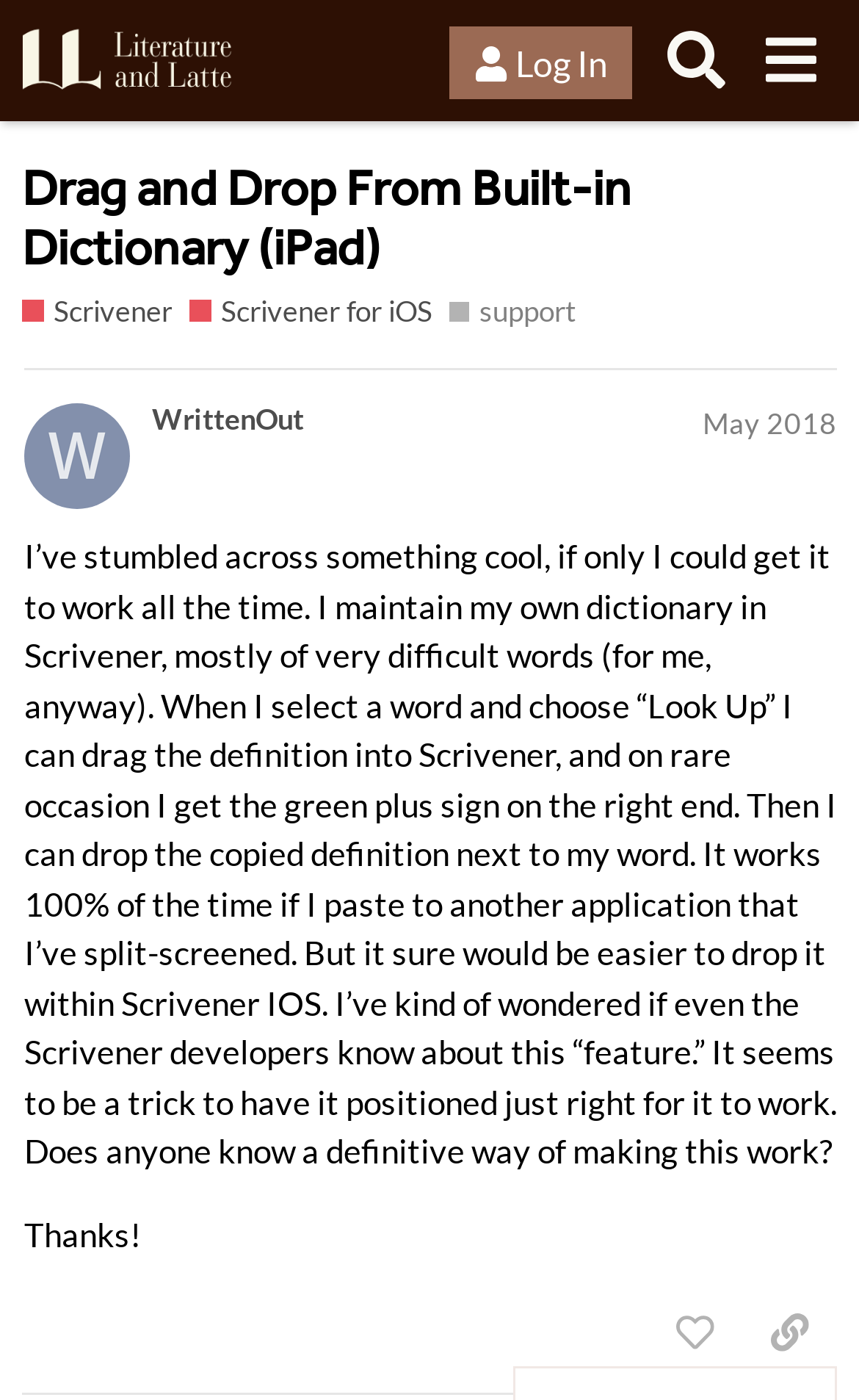Please use the details from the image to answer the following question comprehensively:
What is the name of the forum?

The name of the forum can be found in the top-left corner of the webpage, where it says 'Literature & Latte Forums' in a link format.